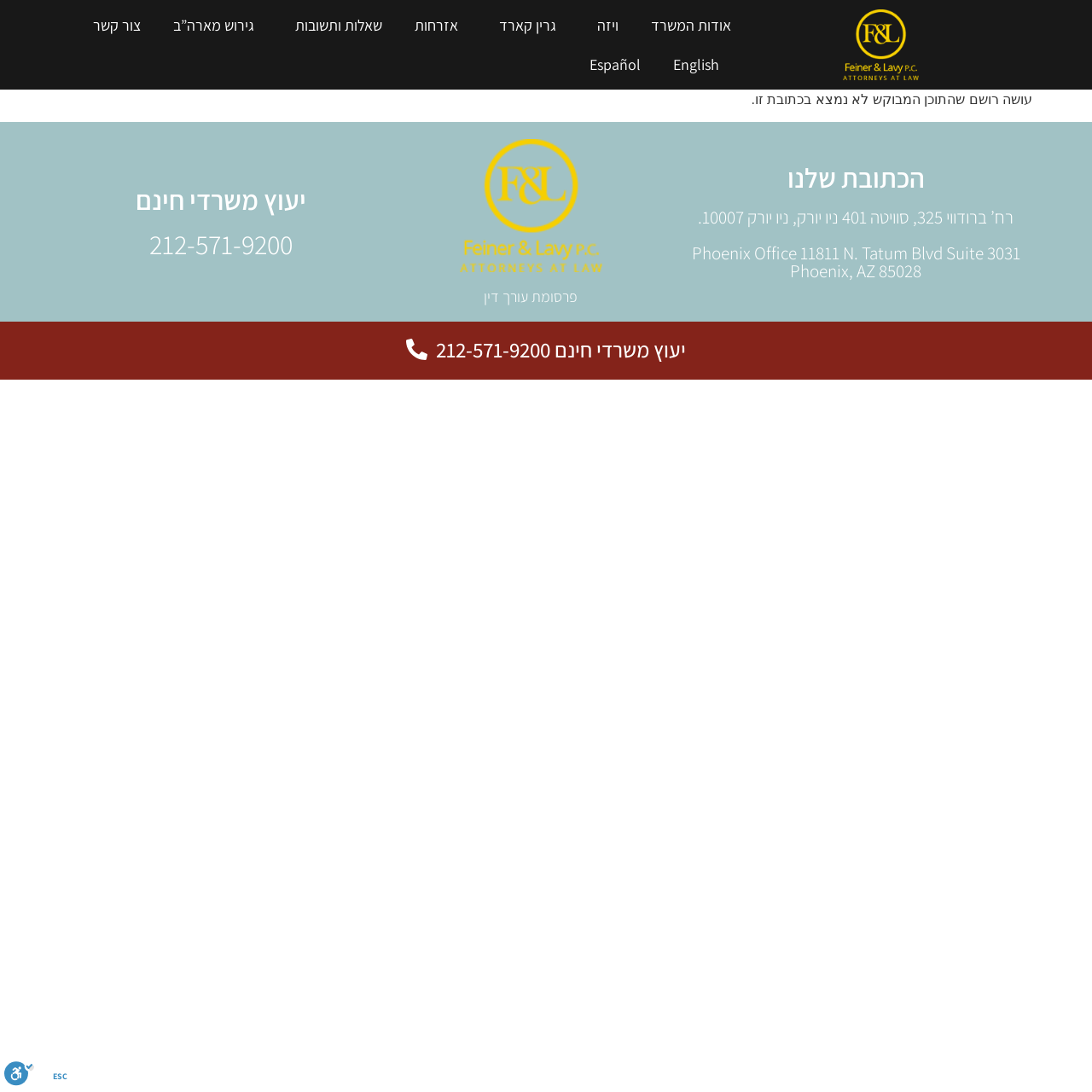What type of visa does the law firm provide services for?
Please look at the screenshot and answer in one word or a short phrase.

Work visa, Investment visa, Green Card